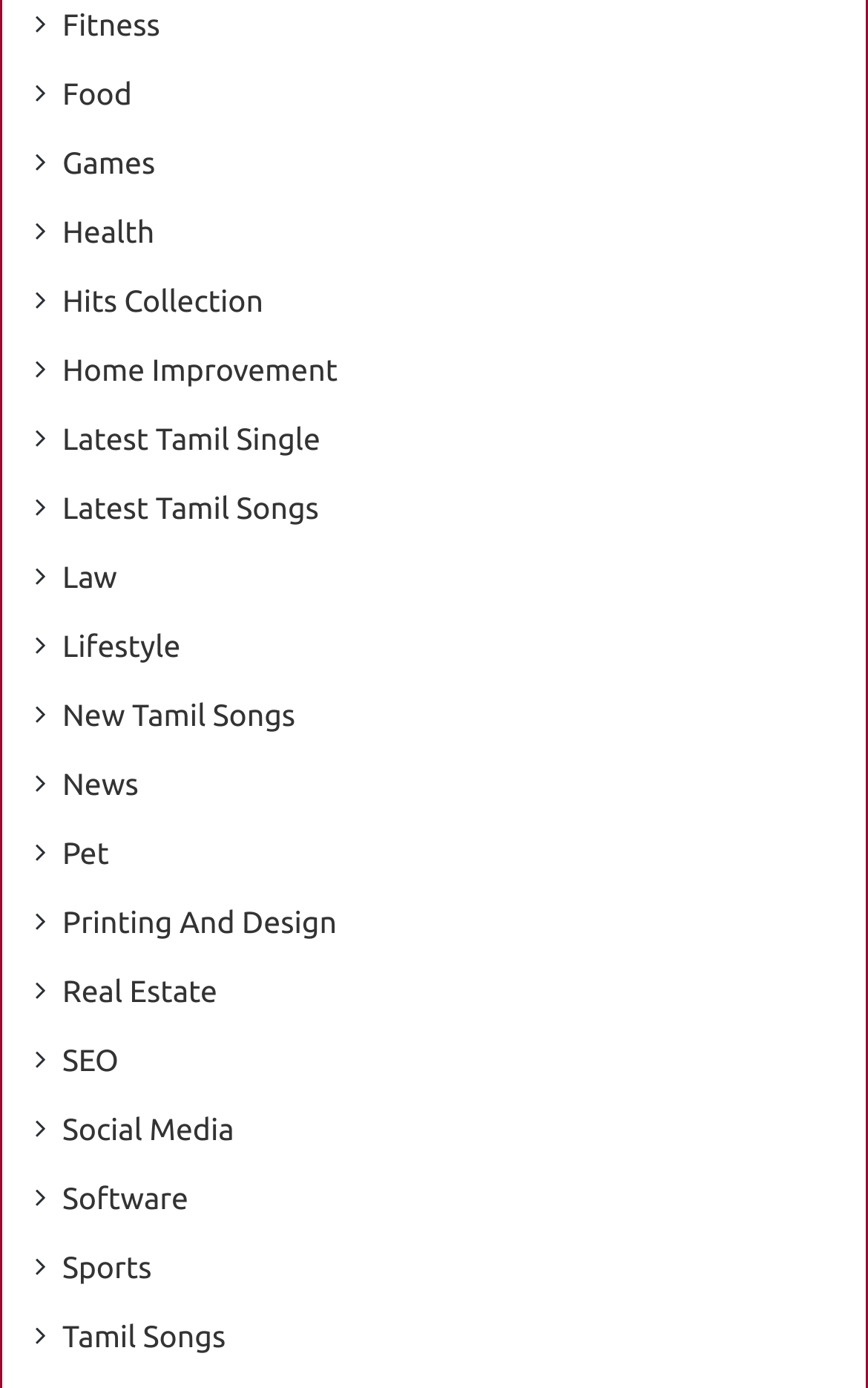Please locate the clickable area by providing the bounding box coordinates to follow this instruction: "visit Health".

[0.072, 0.151, 0.178, 0.185]